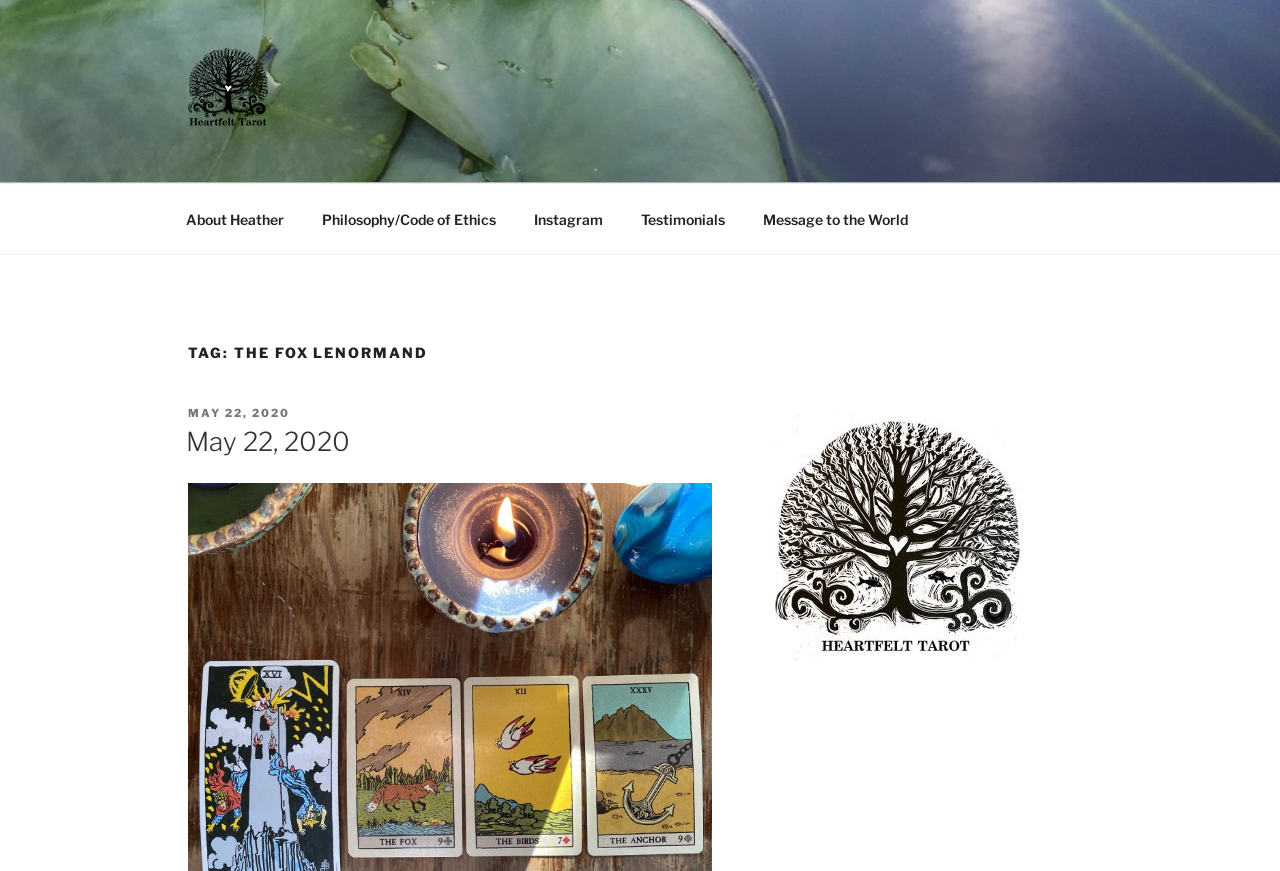Please find and give the text of the main heading on the webpage.

TAG: THE FOX LENORMAND